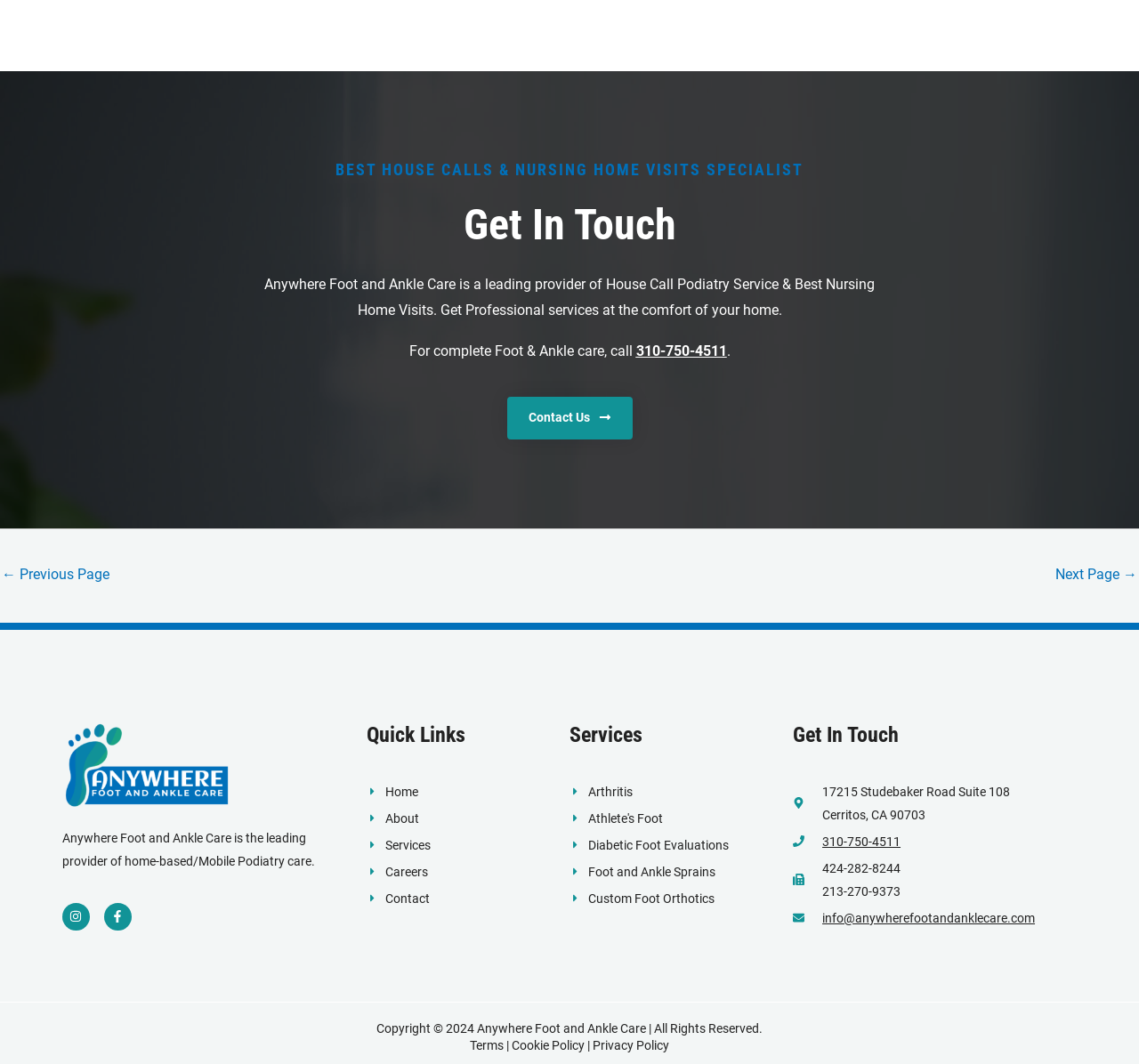Determine the bounding box coordinates of the clickable region to follow the instruction: "Call the phone number 310-750-4511".

[0.558, 0.322, 0.638, 0.338]